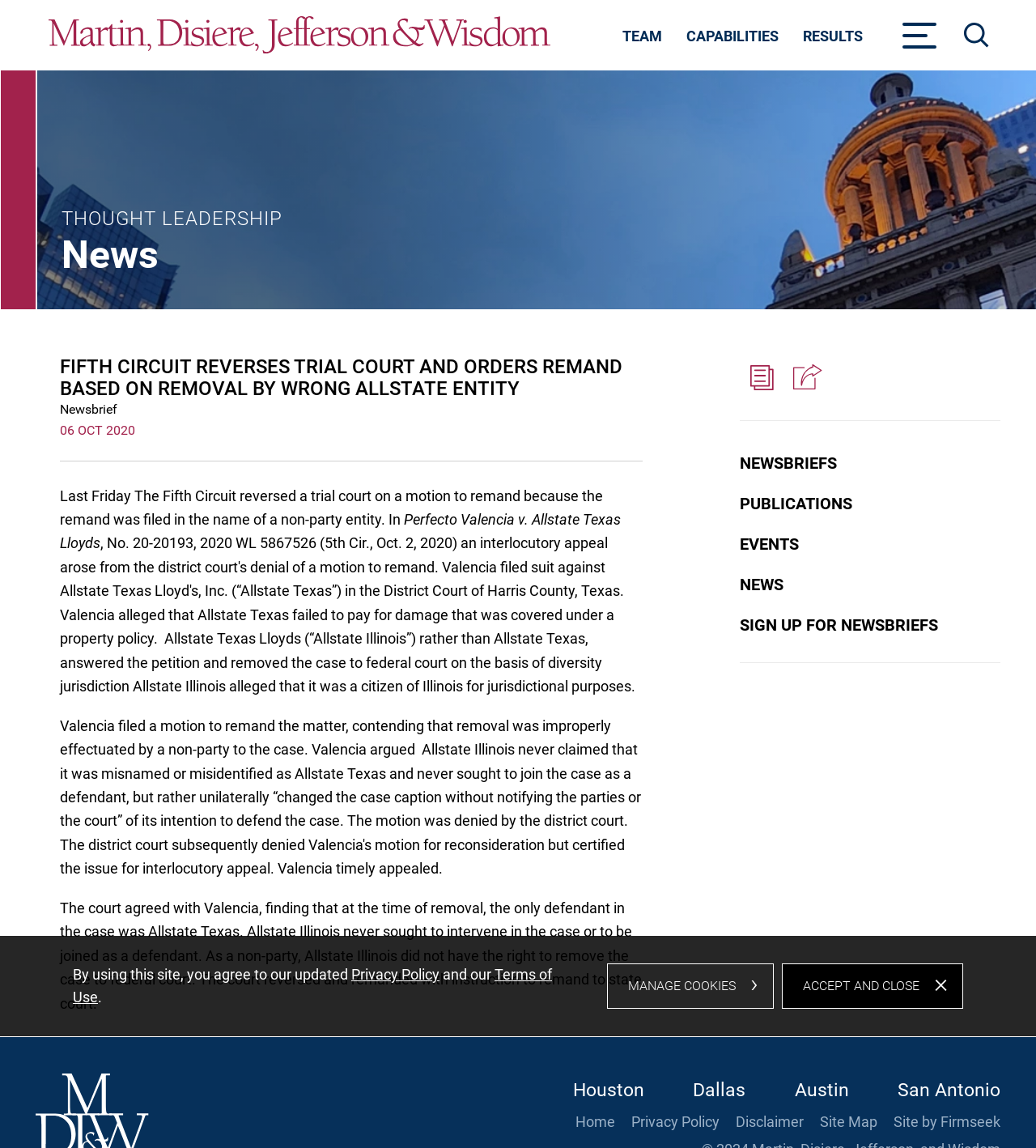What is the title of the news article?
Provide a concise answer using a single word or phrase based on the image.

FIFTH CIRCUIT REVERSES TRIAL COURT AND ORDERS REMAND BASED ON REMOVAL BY WRONG ALLSTATE ENTITY